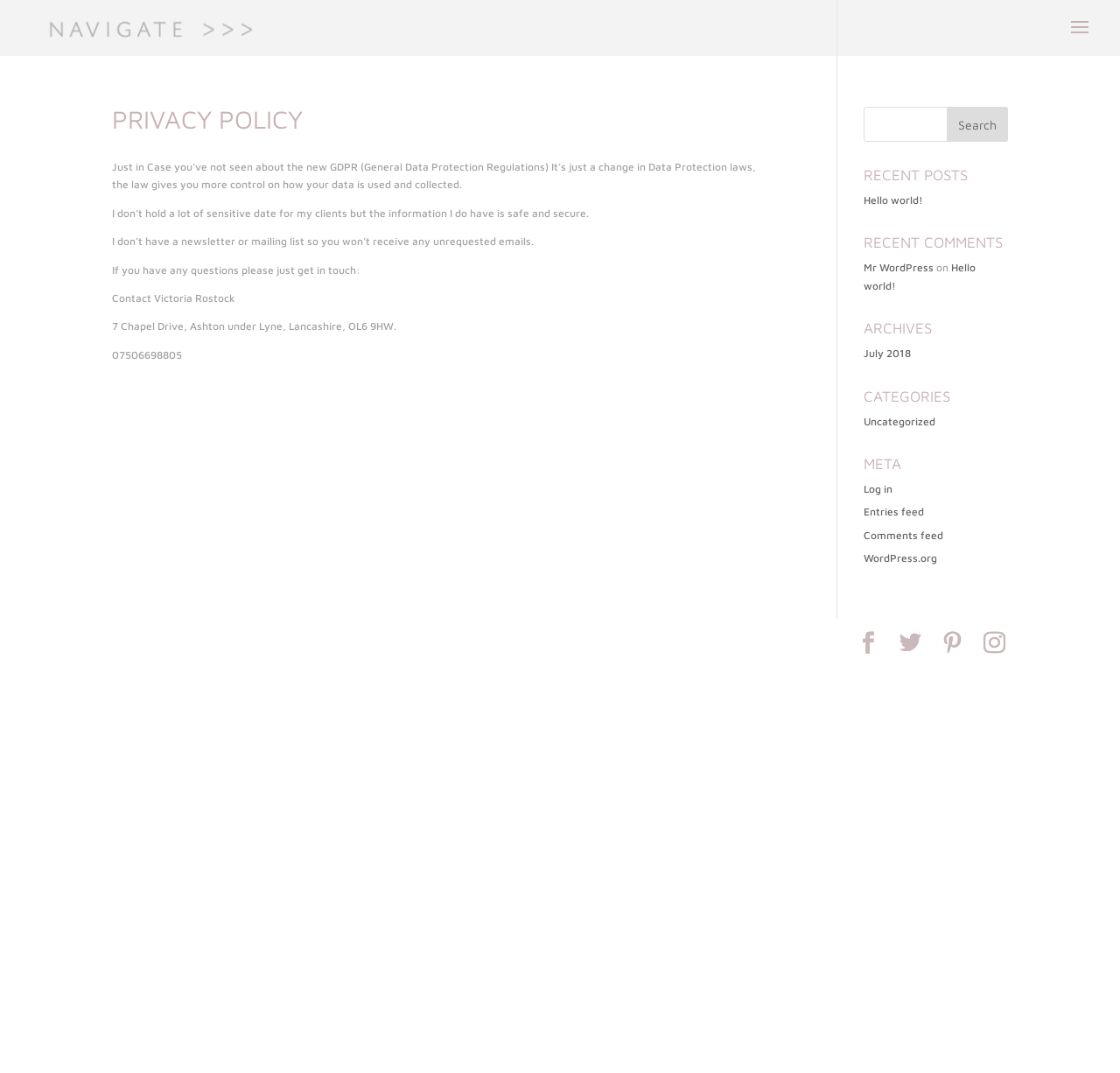Locate the coordinates of the bounding box for the clickable region that fulfills this instruction: "Click on Victoria Rostock Design".

[0.026, 0.019, 0.368, 0.031]